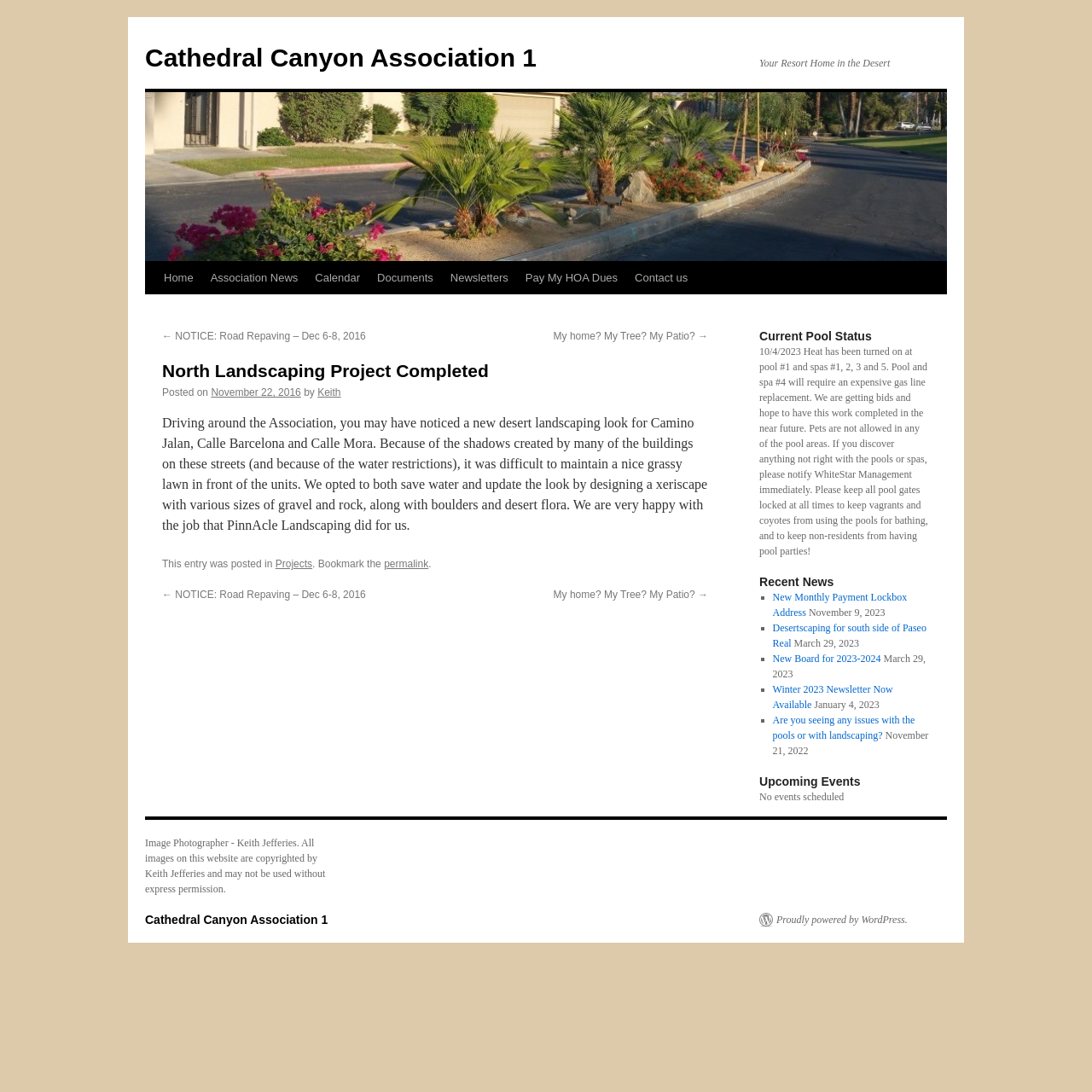What is the name of the association?
Answer the question with as much detail as you can, using the image as a reference.

I found the answer by looking at the top-left corner of the webpage, where it says 'Cathedral Canyon Association 1' as a link. This suggests that the association's name is Cathedral Canyon Association.